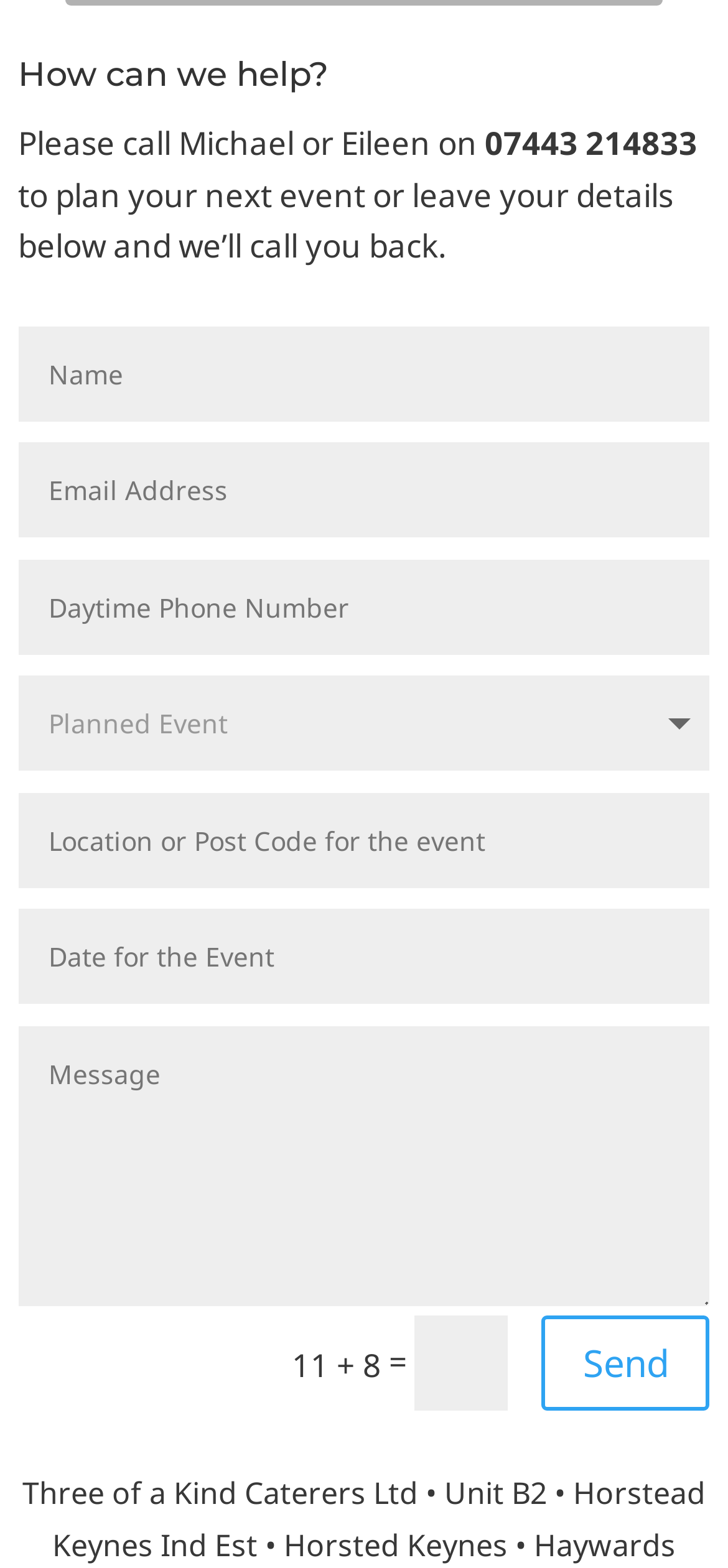Answer the question in a single word or phrase:
What is the math equation displayed on the webpage?

11 + 8 =